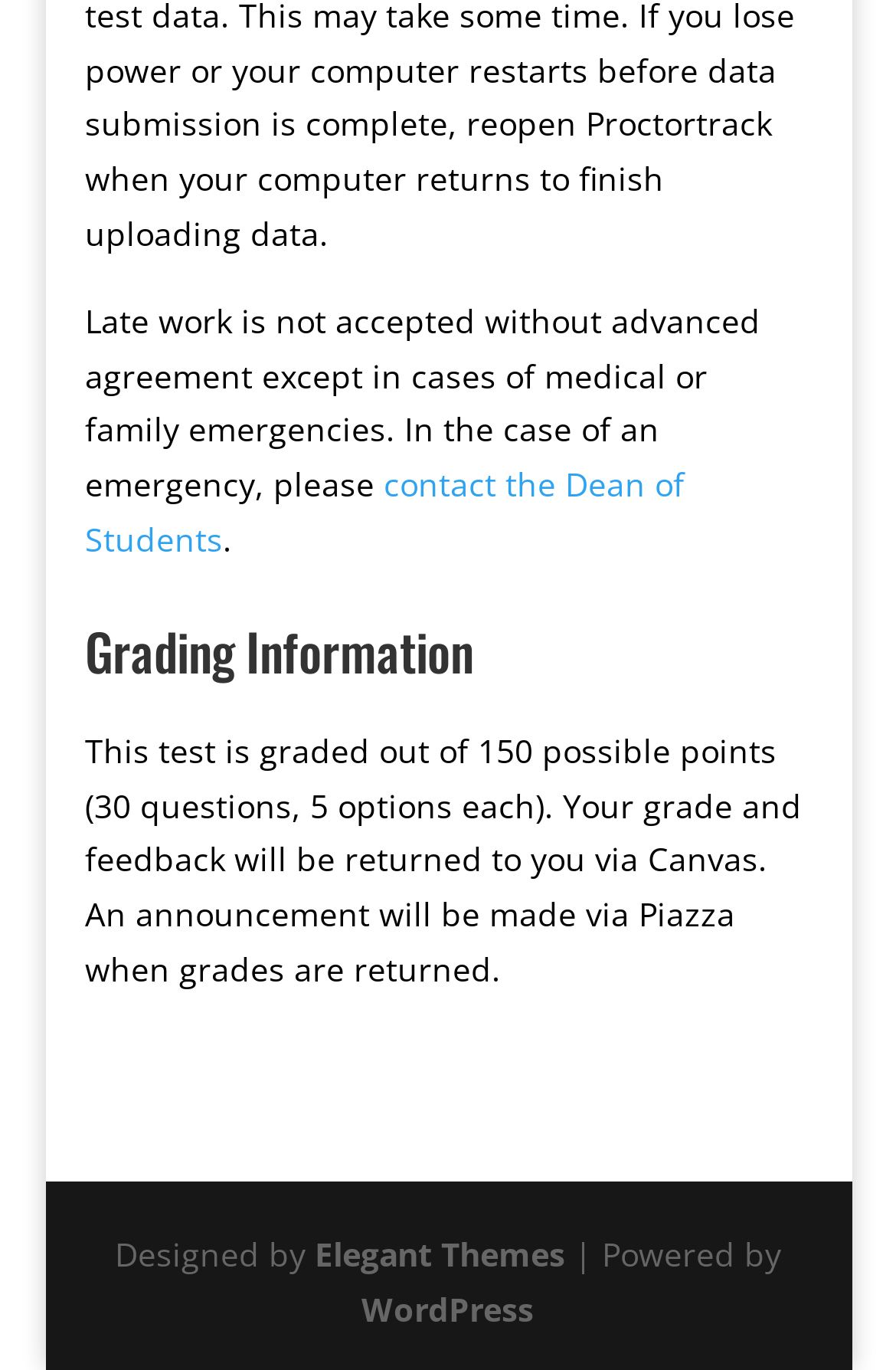Identify the bounding box for the UI element described as: "contact the Dean of Students". The coordinates should be four float numbers between 0 and 1, i.e., [left, top, right, bottom].

[0.095, 0.338, 0.764, 0.409]